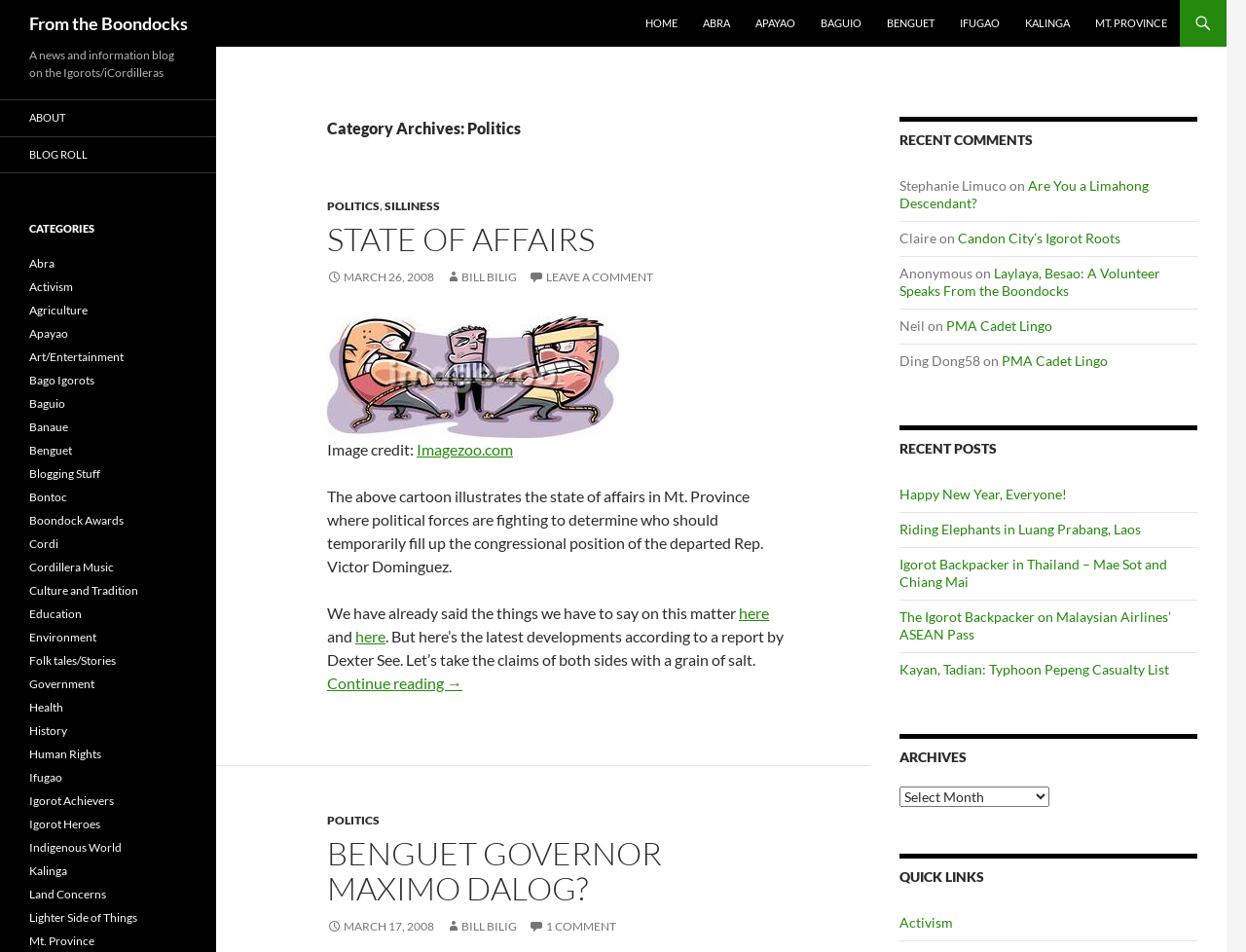How many recent comments are listed on the webpage?
Please utilize the information in the image to give a detailed response to the question.

The number of recent comments can be found in the 'RECENT COMMENTS' section, which lists 5 comments from different users.